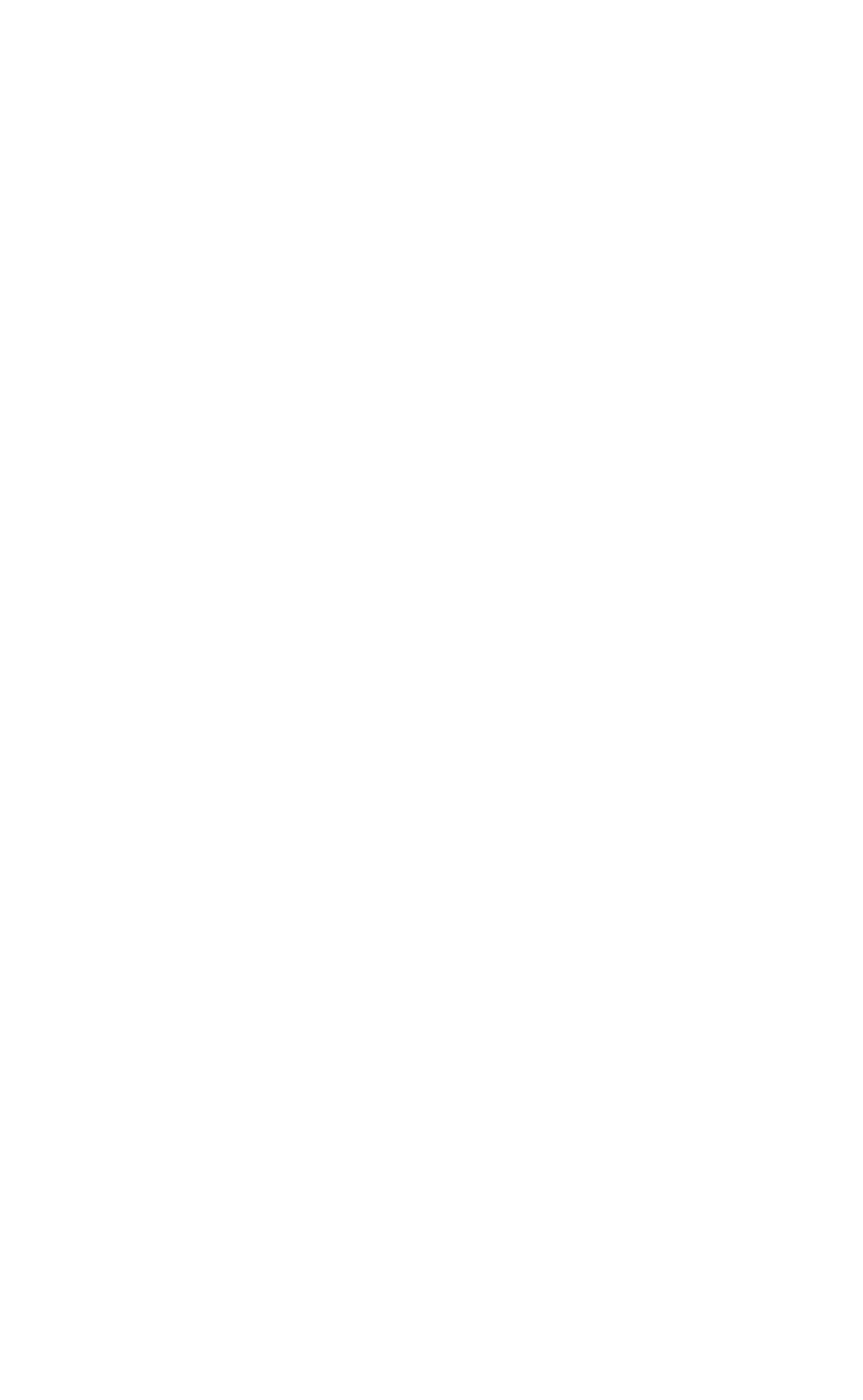What is the date of publication?
Answer the question with as much detail as possible.

The date of publication is '08 February 2015' which is a static text located at coordinates [0.067, 0.194, 0.448, 0.212].